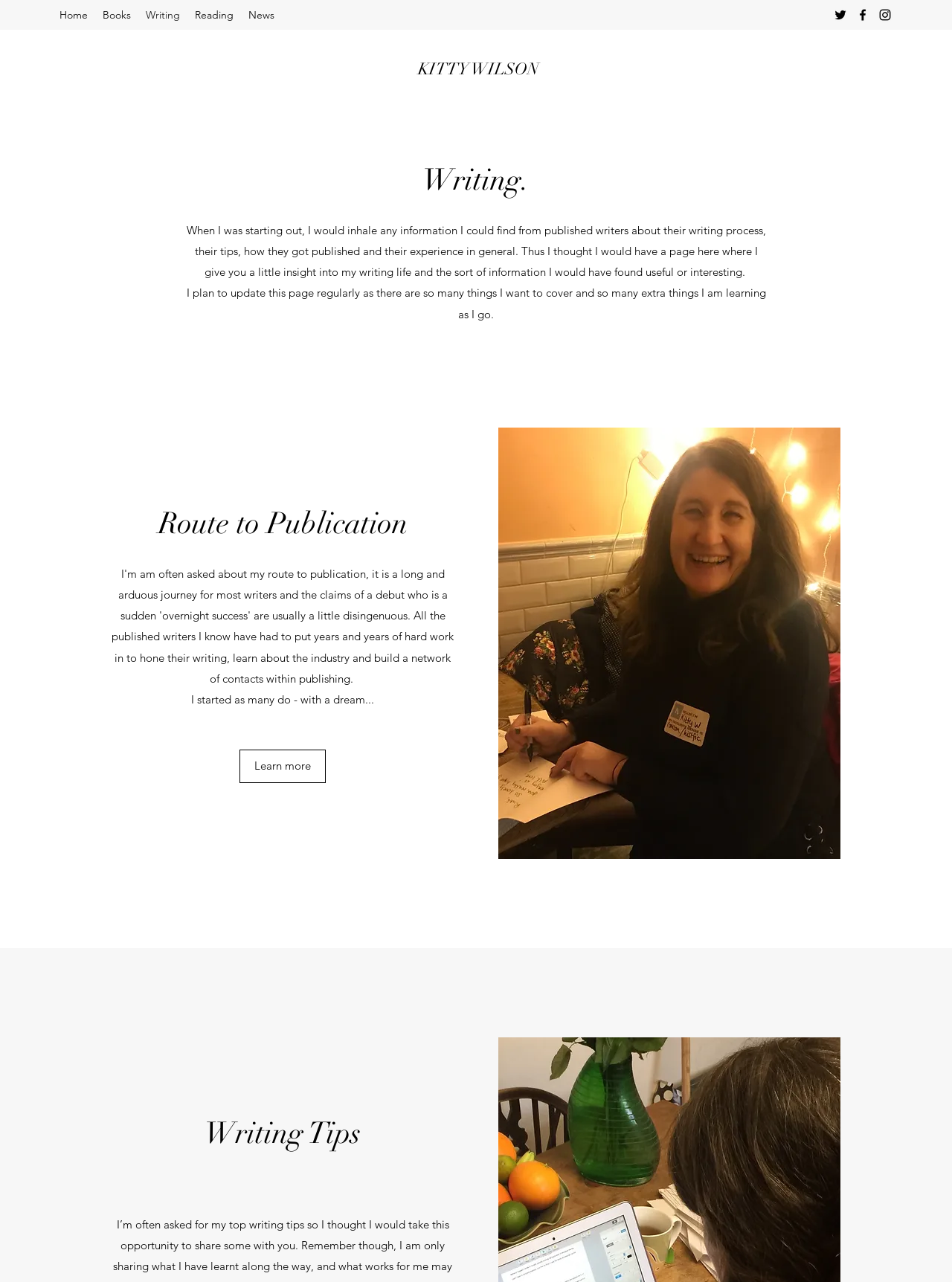Locate the bounding box coordinates of the element's region that should be clicked to carry out the following instruction: "Click on Home". The coordinates need to be four float numbers between 0 and 1, i.e., [left, top, right, bottom].

[0.055, 0.003, 0.1, 0.02]